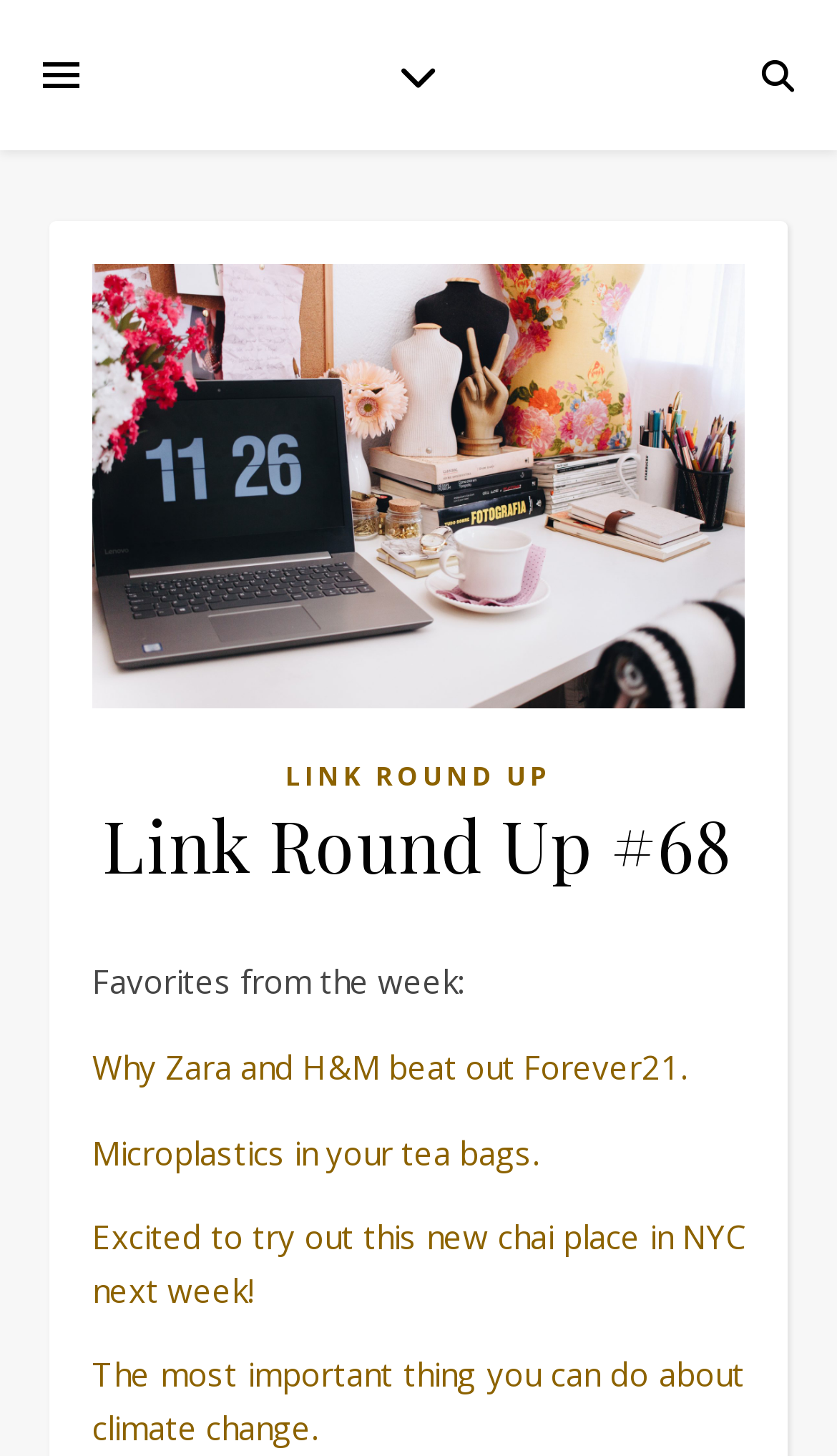How many sentences are there in the webpage?
Answer the question with a single word or phrase by looking at the picture.

5